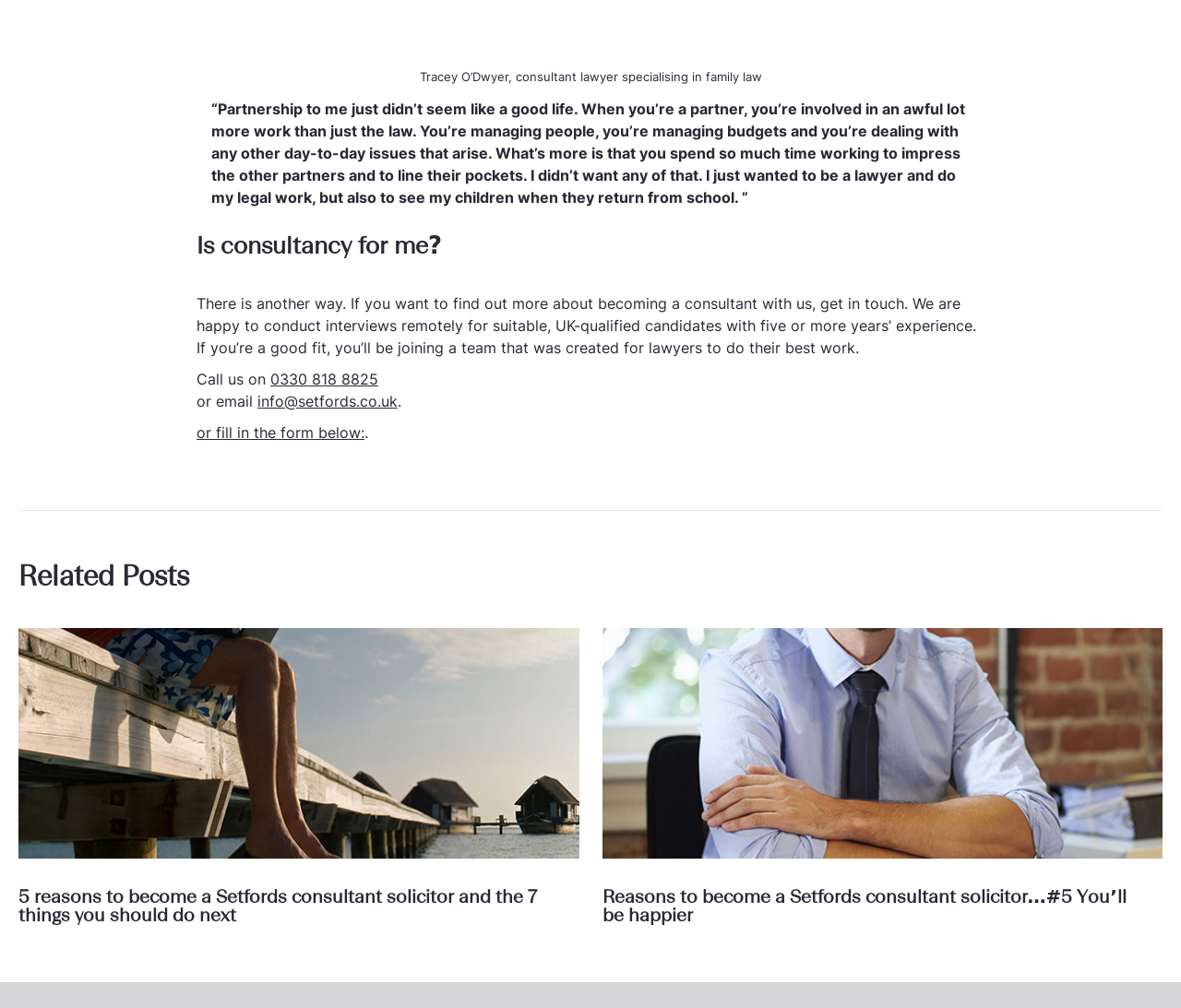What is the profession of Tracey O'Dwyer?
Based on the image, give a one-word or short phrase answer.

consultant lawyer